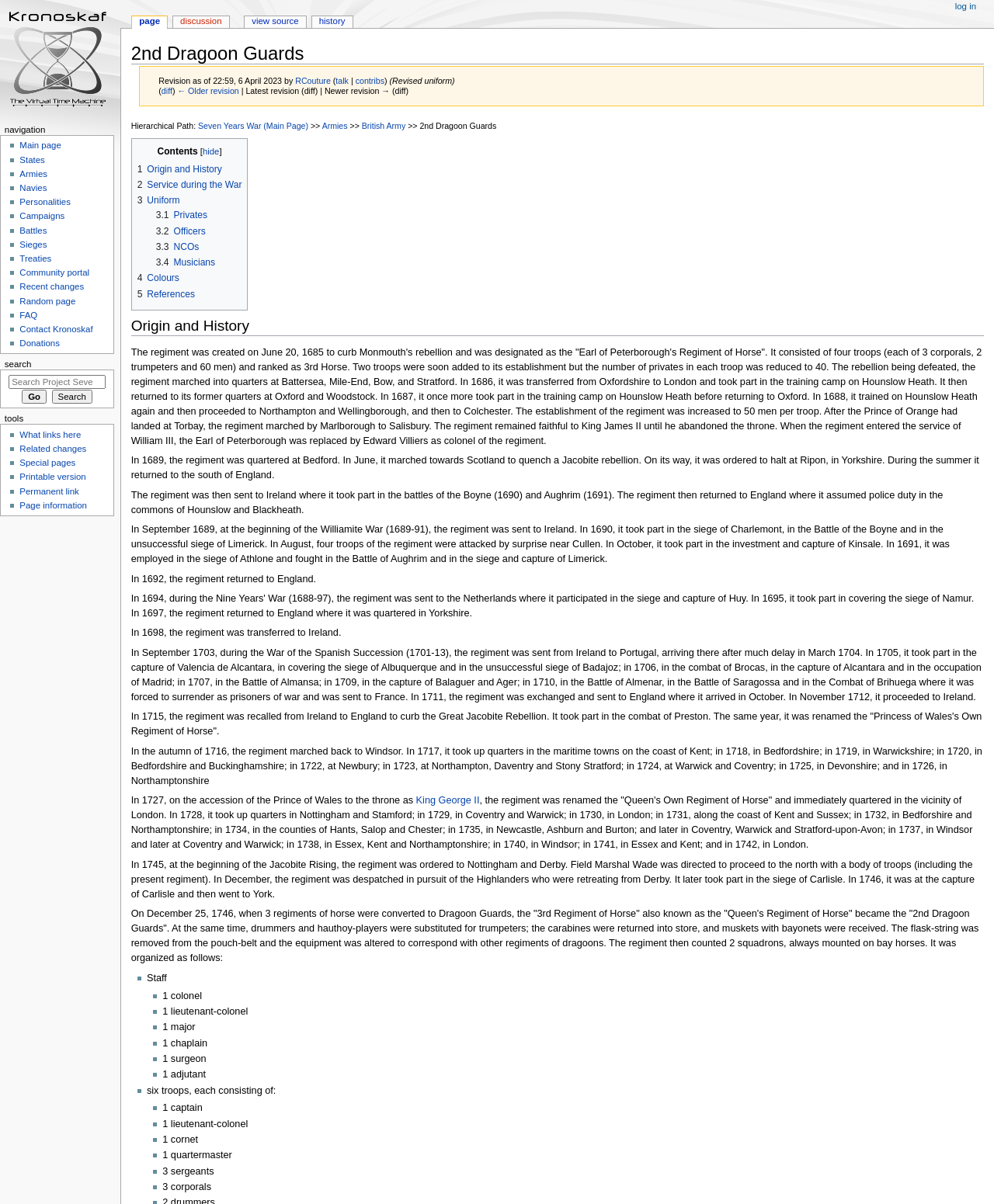How many troops did the regiment consist of in 1746?
Look at the image and respond to the question as thoroughly as possible.

The webpage states that on December 25, 1746, when 3 regiments of horse were converted to Dragoon Guards, the regiment then counted 2 squadrons, always mounted on bay horses.